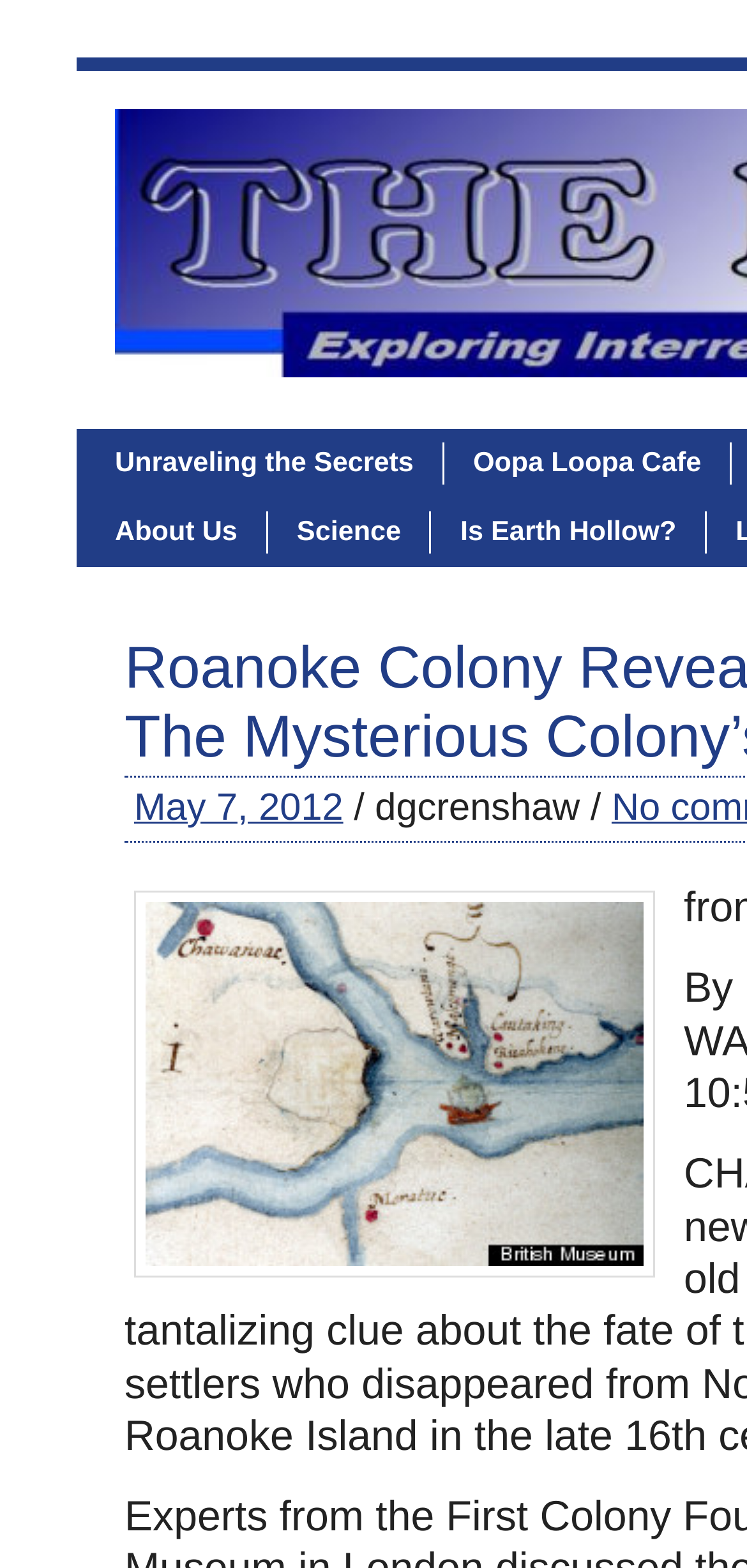Extract the bounding box for the UI element that matches this description: "India DictionaryInvestment for all".

None